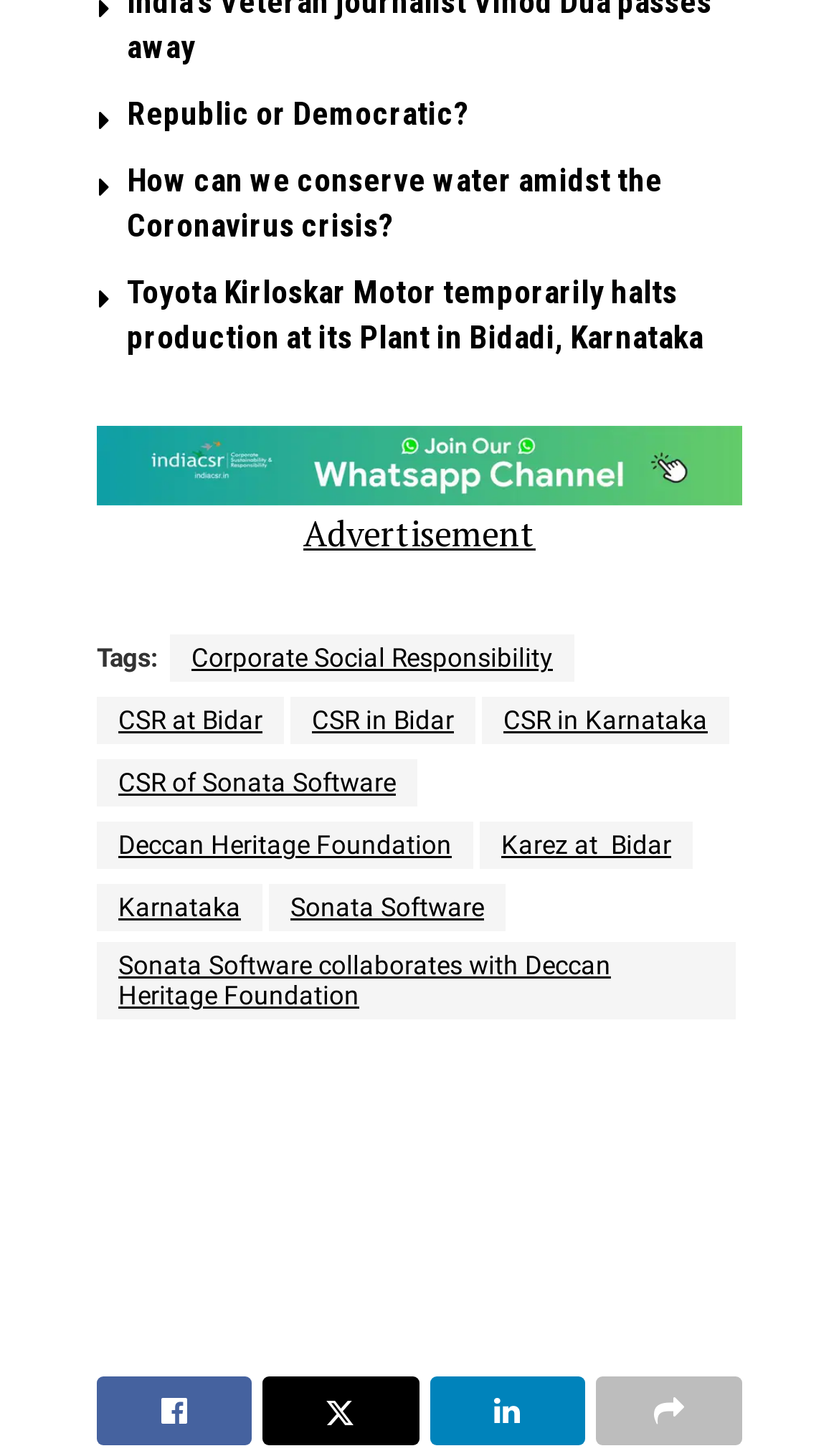Could you find the bounding box coordinates of the clickable area to complete this instruction: "Follow the WhatsApp channel"?

[0.115, 0.292, 0.885, 0.347]